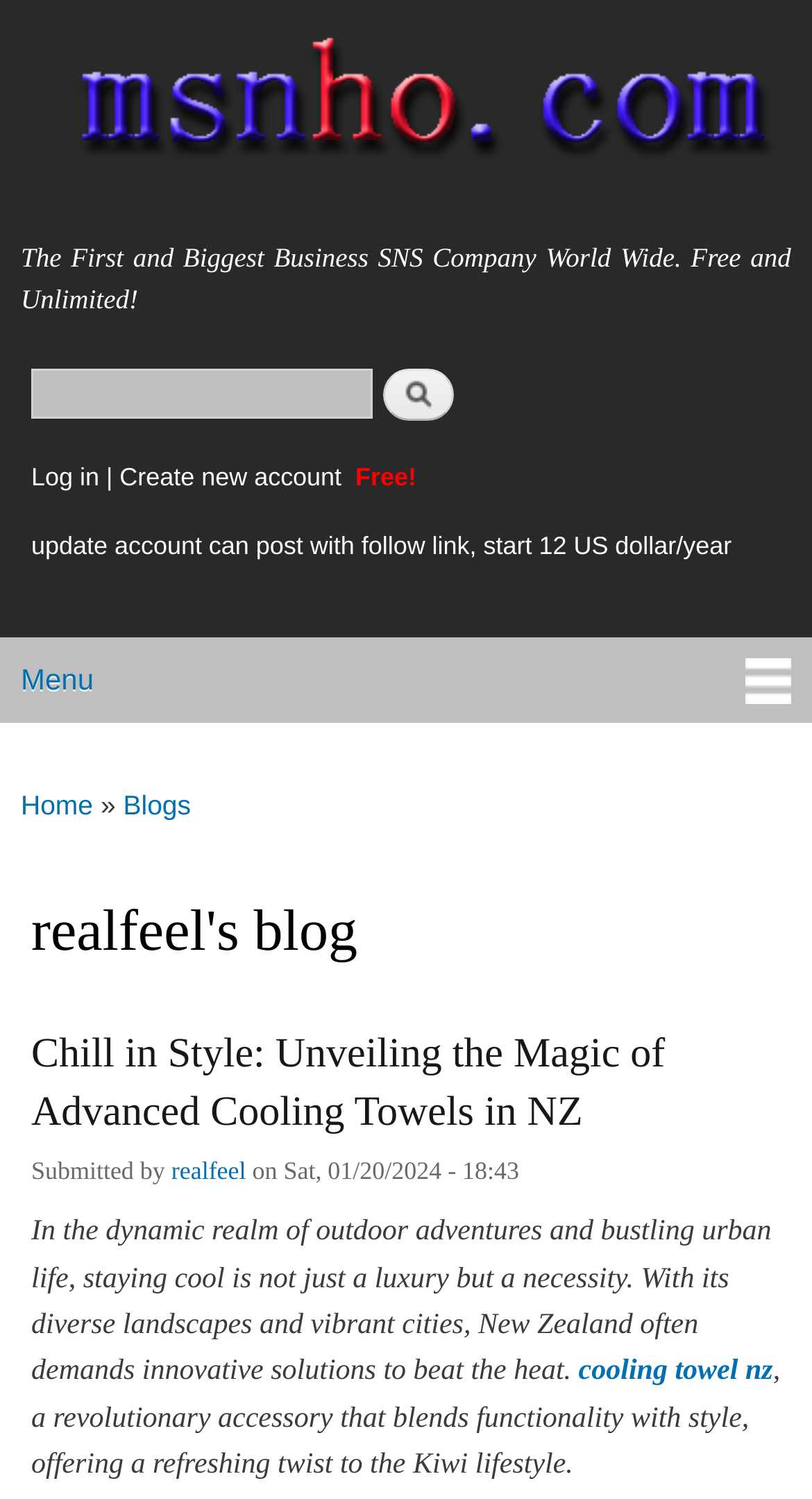Give a full account of the webpage's elements and their arrangement.

This webpage is a blog page titled "realfeel's blog" on the Msnho platform. At the top, there is a link to skip to the main content, followed by a navigation menu with links to "Home" and "msnho.com". Below the navigation menu, there is a brief description of Msnho as "The First and Biggest Business SNS Company World Wide. Free and Unlimited!".

On the left side, there is a search form with a text box and a search button. Below the search form, there are links to log in or create a new account, with a note that creating an account is free. There is also a link to update an account, which allows posting with a follow link for a yearly fee.

The main content of the page is a blog post titled "Chill in Style: Unveiling the Magic of Advanced Cooling Towels in NZ". The post has a heading and a link to the post itself. Below the heading, there is a brief summary of the post, which discusses the importance of staying cool in New Zealand's diverse landscapes and vibrant cities. The post also mentions a "cooling towel nz" as a revolutionary accessory that blends functionality with style.

At the bottom of the page, there is a footer section with information about the post, including the author "realfeel" and the date of submission.